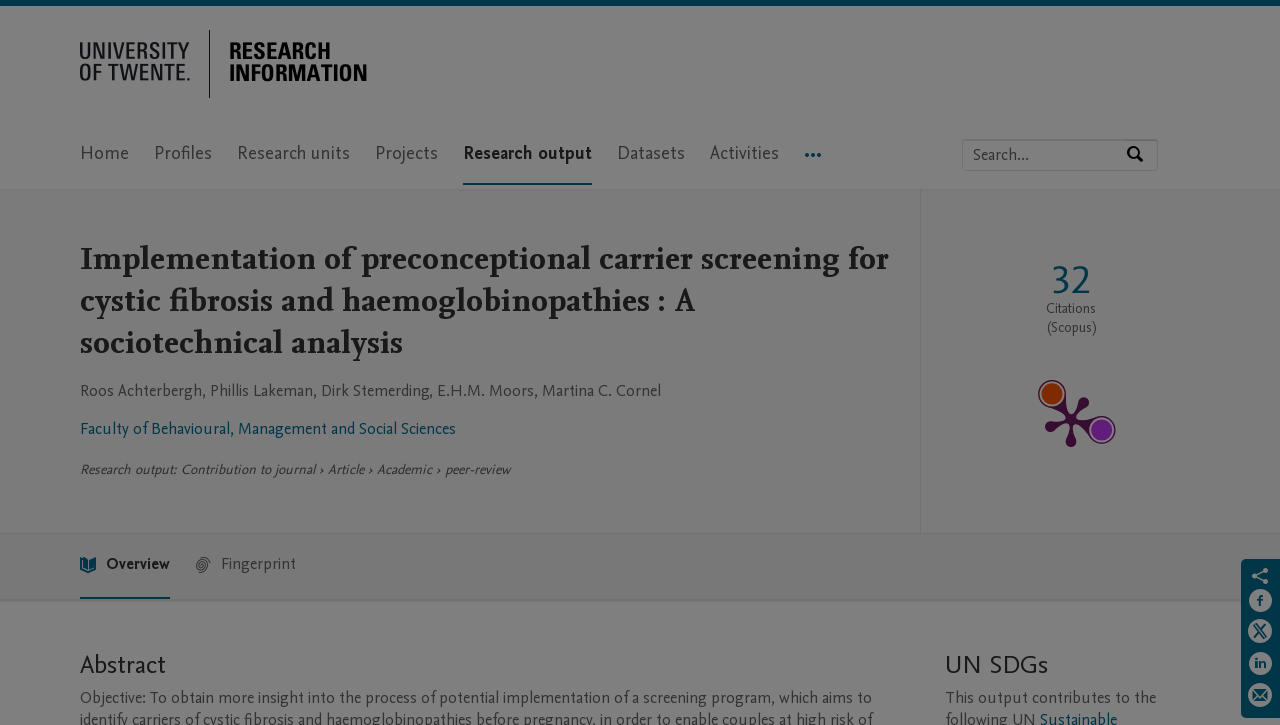Please identify the webpage's heading and generate its text content.

Implementation of preconceptional carrier screening for cystic fibrosis and haemoglobinopathies : A sociotechnical analysis